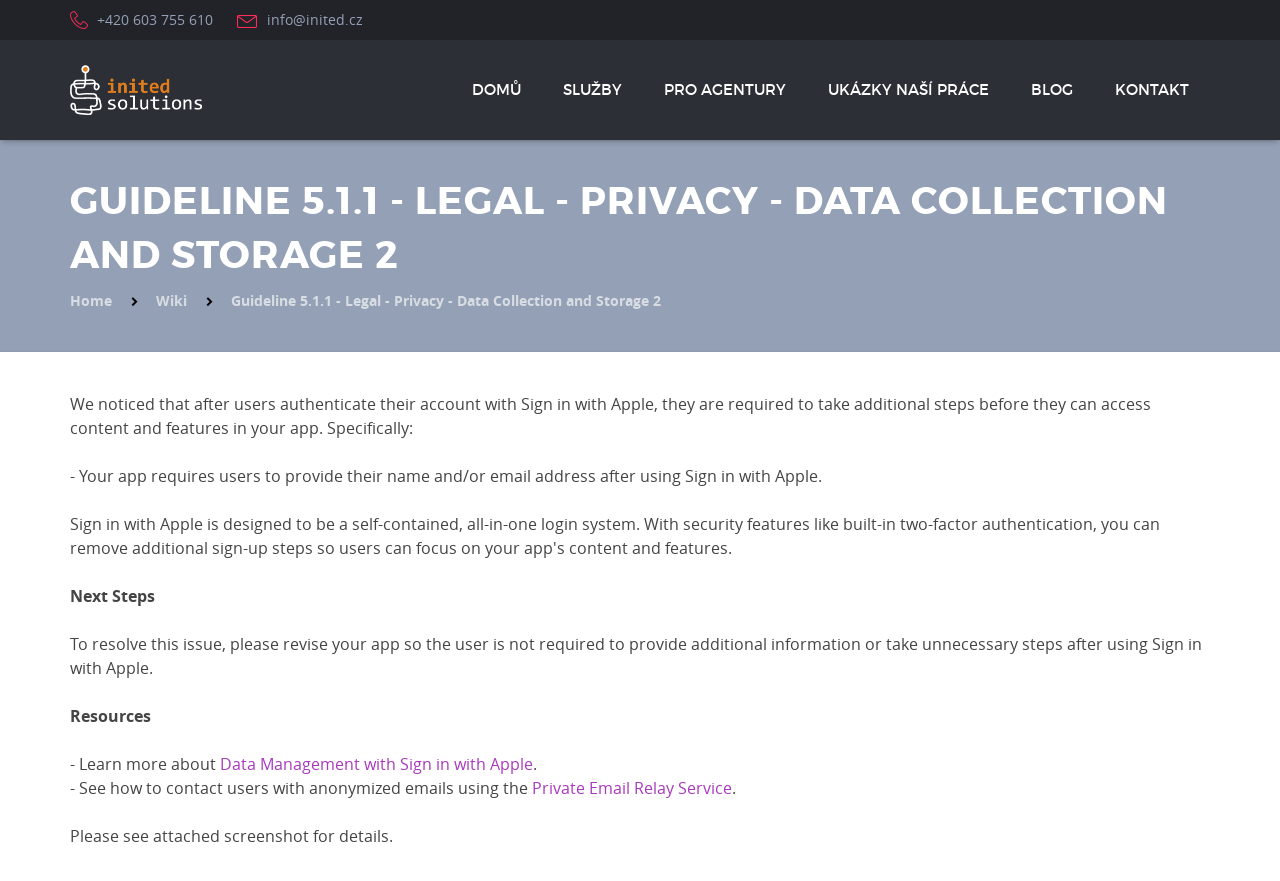Describe in detail what you see on the webpage.

The webpage appears to be a guideline or instruction page related to data collection and storage, specifically Guideline 5.1.1. At the top, there is a layout table with a phone number (+420 603 755 610) and an email address (info@inited.cz) on the left side. On the right side, there is a link to INITED Solutions s.r.o. accompanied by an image of the company's logo.

Below this section, there is a navigation menu with links to different pages, including DOMŮ, SLUŽBY, PRO AGENTURY, UKÁZKY NAŠÍ PRÁCE, BLOG, and KONTAKT.

The main content of the page is divided into sections. The first section has a heading "GUIDELINE 5.1.1 - LEGAL - PRIVACY - DATA COLLECTION AND STORAGE 2" and contains links to Home and Wiki on the left side. On the right side, there is a static text describing the guideline.

The next section explains an issue related to user authentication with Sign in with Apple, requiring additional steps before accessing content and features in an app. Specifically, the app requires users to provide their name and/or email address after using Sign in with Apple.

The following section provides next steps to resolve this issue, advising to revise the app so that users are not required to provide additional information or take unnecessary steps after using Sign in with Apple.

The final sections provide resources, including links to learn more about data management with Sign in with Apple and how to contact users with anonymized emails using the Private Email Relay Service. There is also a note to see the attached screenshot for details.